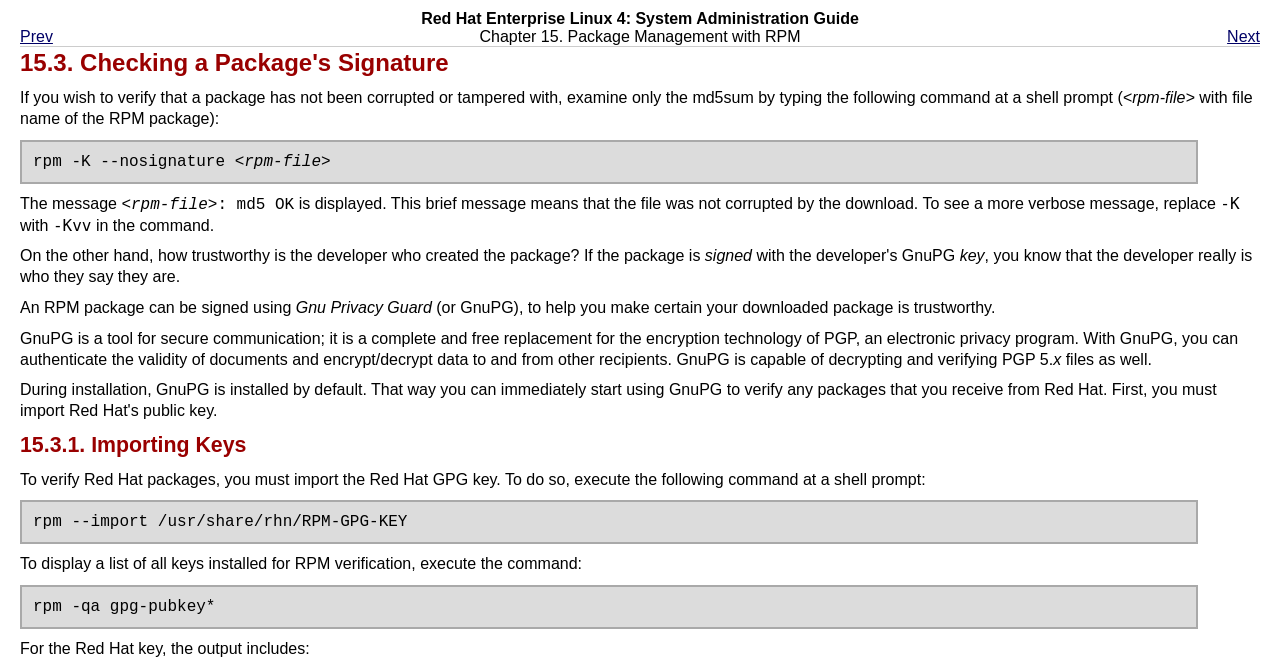Please specify the bounding box coordinates in the format (top-left x, top-left y, bottom-right x, bottom-right y), with all values as floating point numbers between 0 and 1. Identify the bounding box of the UI element described by: Next

[0.959, 0.042, 0.984, 0.068]